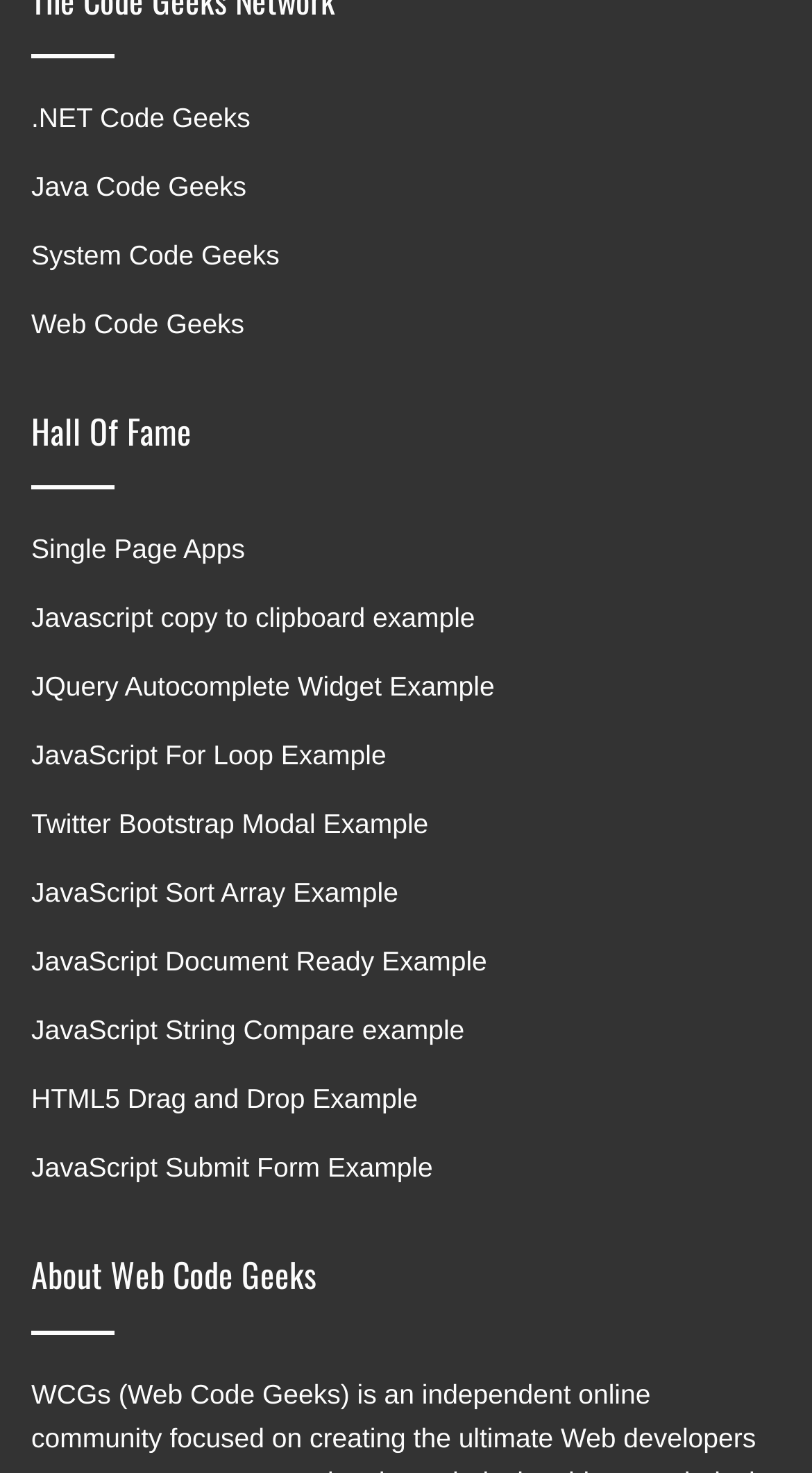Using the element description provided, determine the bounding box coordinates in the format (top-left x, top-left y, bottom-right x, bottom-right y). Ensure that all values are floating point numbers between 0 and 1. Element description: Javascript copy to clipboard example

[0.038, 0.409, 0.585, 0.43]